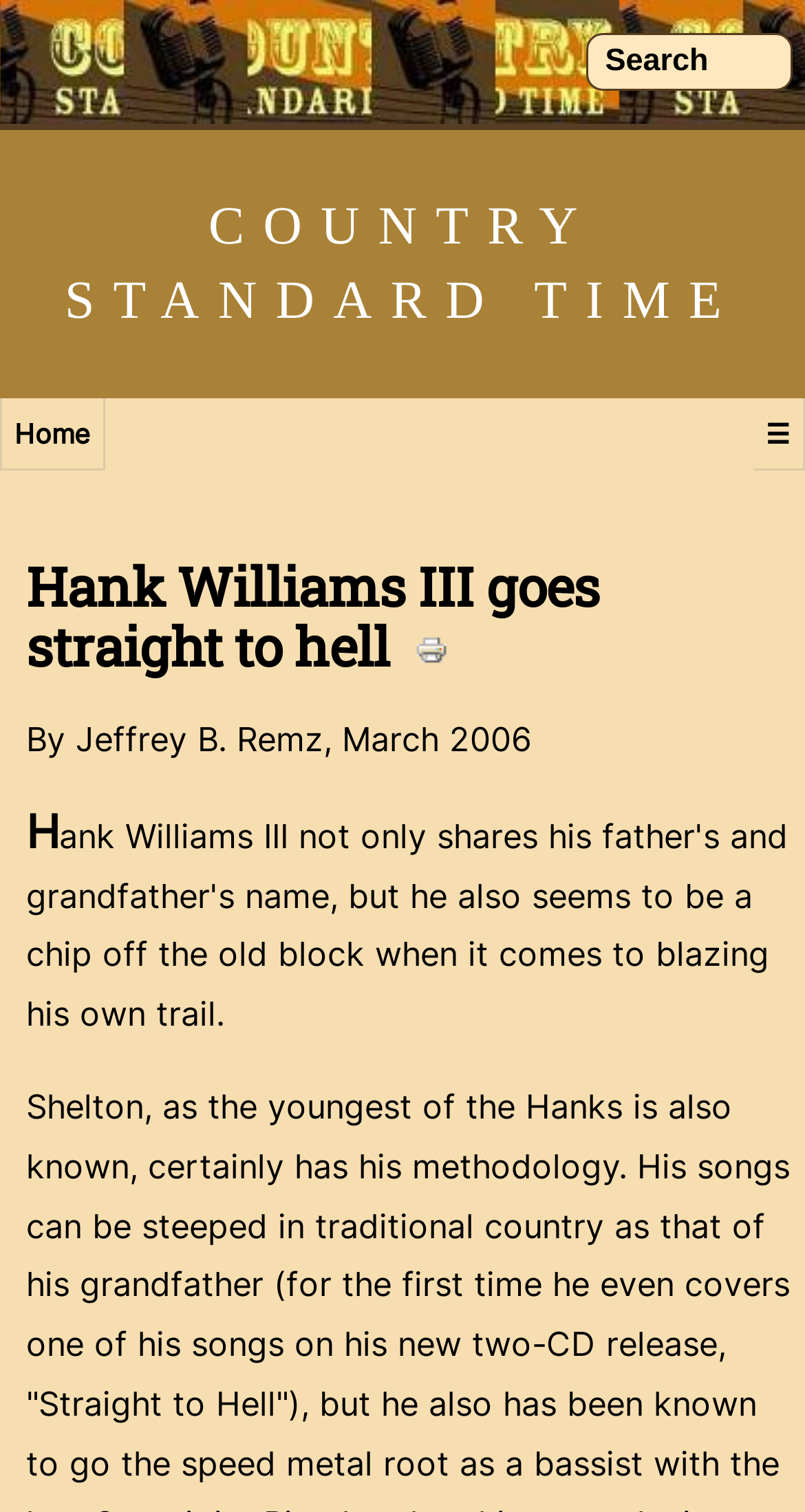What is the name of the website?
Using the information presented in the image, please offer a detailed response to the question.

The name of the website can be found in the link at the top of the page, which says 'COUNTRY STANDARD TIME'. This suggests that the website is a publication or platform focused on country music and related topics.